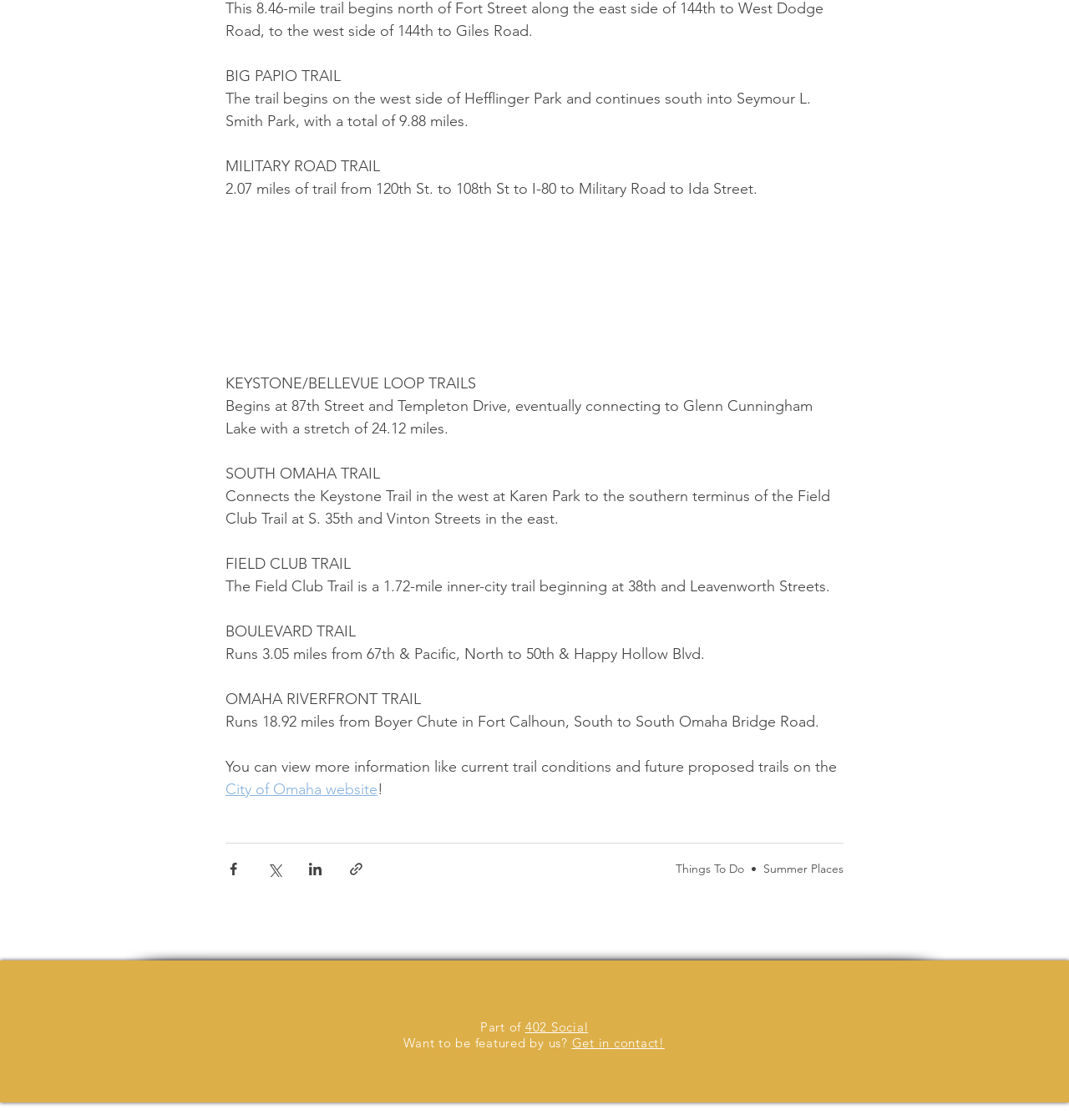How many miles long is the OMAHA RIVERFRONT TRAIL?
Relying on the image, give a concise answer in one word or a brief phrase.

18.92 miles